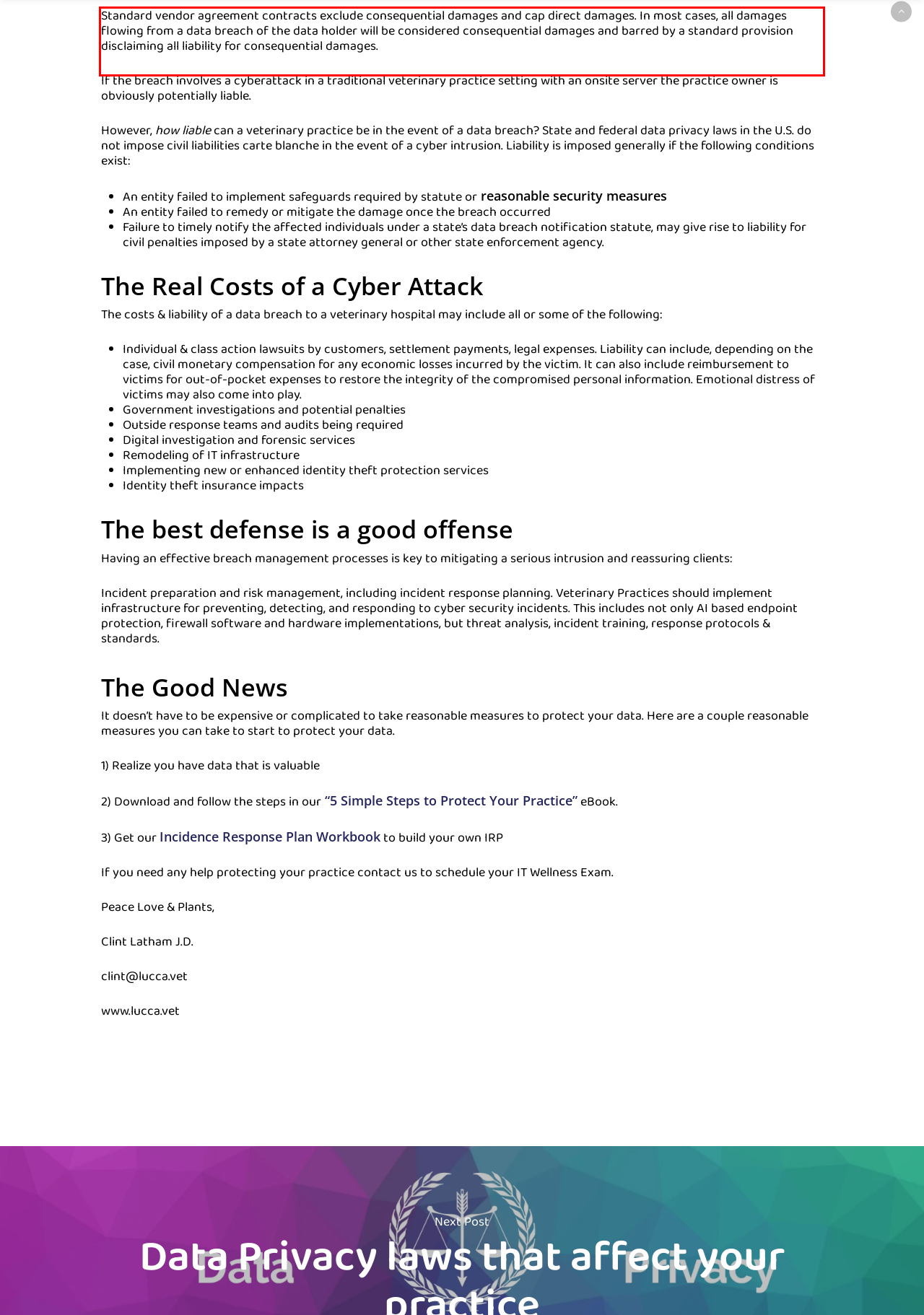By examining the provided screenshot of a webpage, recognize the text within the red bounding box and generate its text content.

Standard vendor agreement contracts exclude consequential damages and cap direct damages. In most cases, all damages flowing from a data breach of the data holder will be considered consequential damages and barred by a standard provision disclaiming all liability for consequential damages.